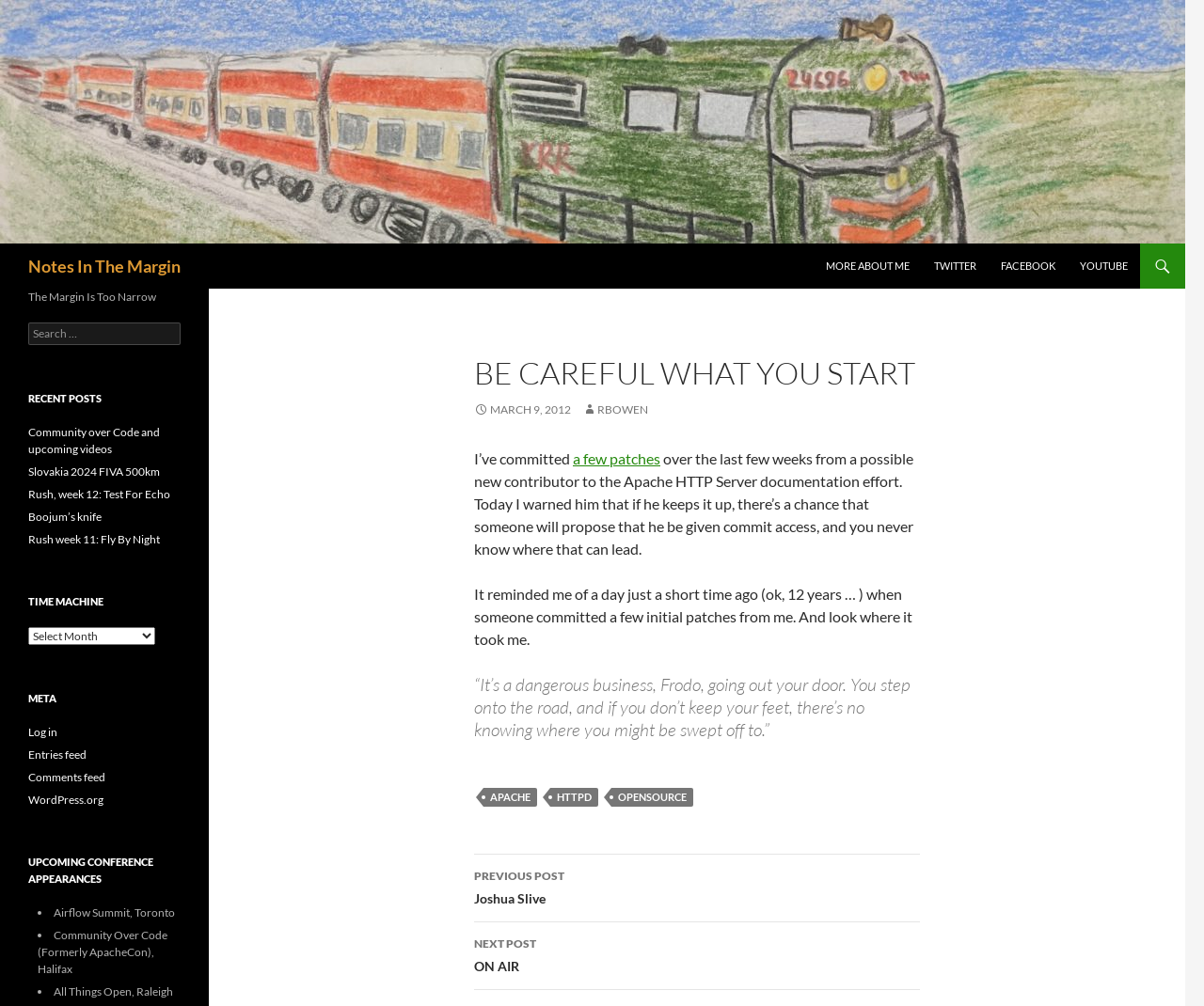Respond to the question below with a concise word or phrase:
How many social media links are at the top of the page?

4